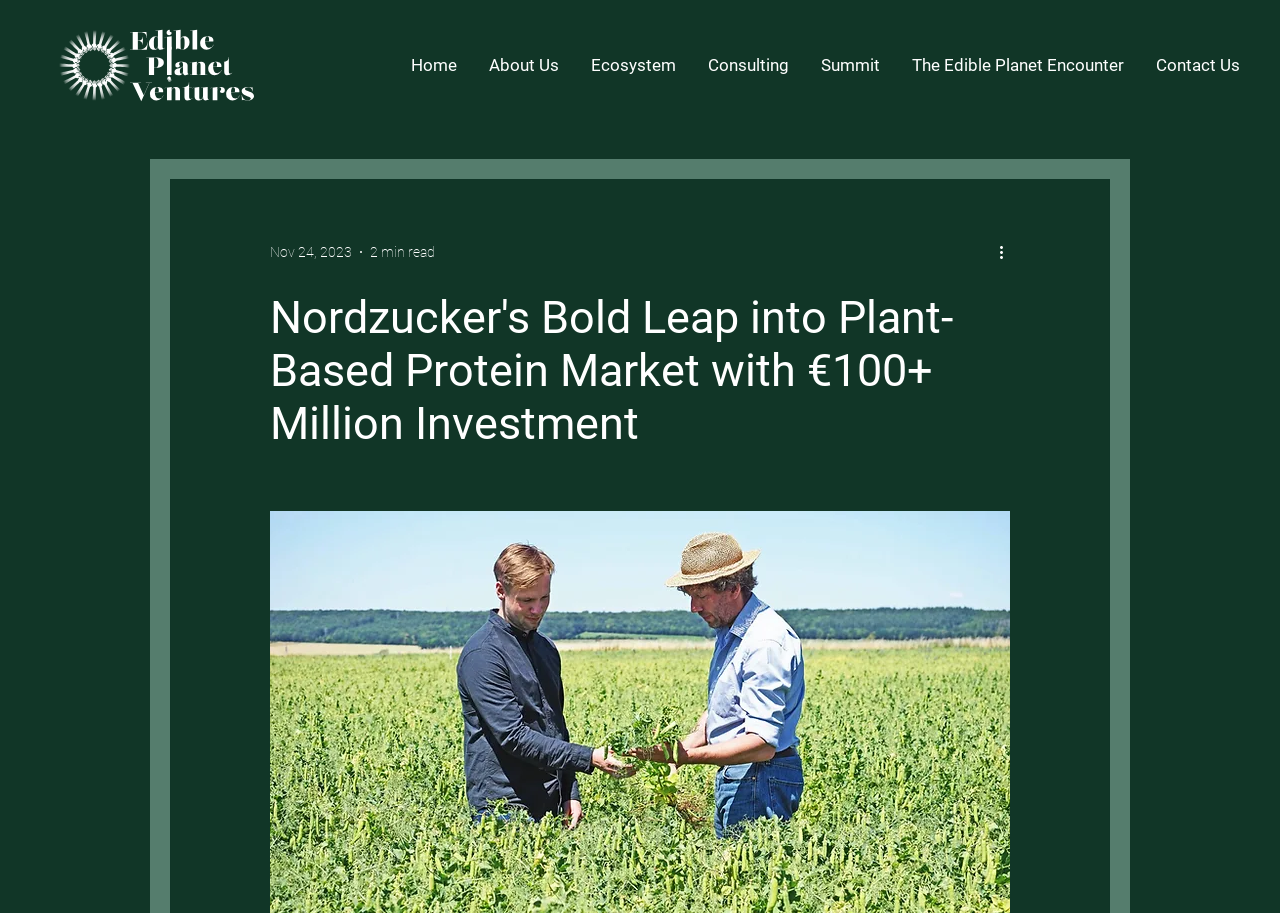What is Nordzucker investing in?
Using the image, elaborate on the answer with as much detail as possible.

Based on the webpage content, Nordzucker is venturing into a new business segment, which is the production of plant-based proteins, with an investment of €100+ million.